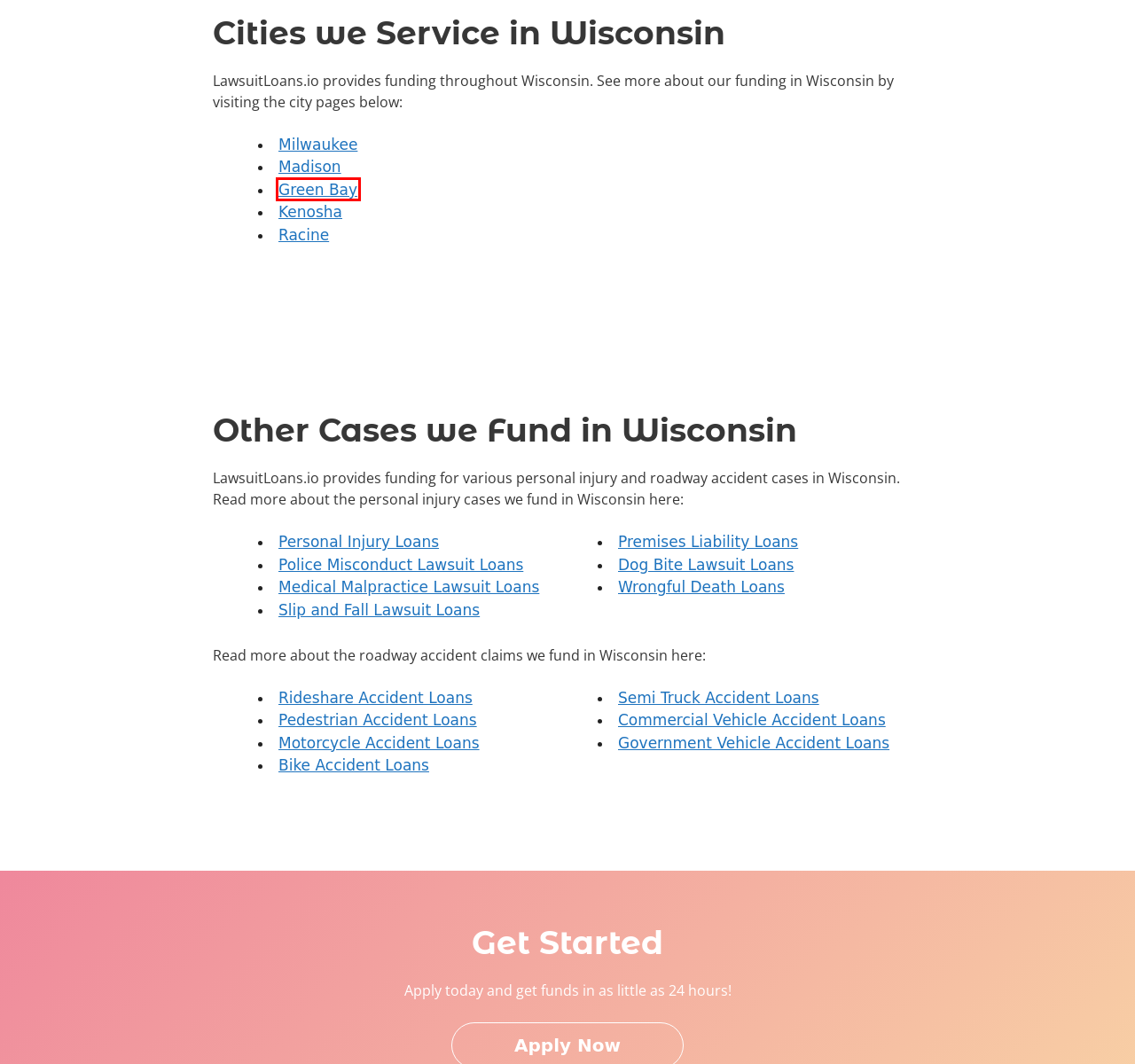You have been given a screenshot of a webpage with a red bounding box around a UI element. Select the most appropriate webpage description for the new webpage that appears after clicking the element within the red bounding box. The choices are:
A. Racine, Wisconsin Lawsuit Loans
B. Wisconsin Police Misconduct Lawsuit Loans
C. Green Bay, Wisconsin Lawsuit Loans
D. Wisconsin Premises Liability Lawsuit Loans
E. Kenosha, Wisconsin Lawsuit Loans
F. Wisconsin Slip and Fall Lawsuit Loans
G. Milwaukee, Wisconsin Lawsuit Loans
H. Madison, Wisconsin Lawsuit Loans

C